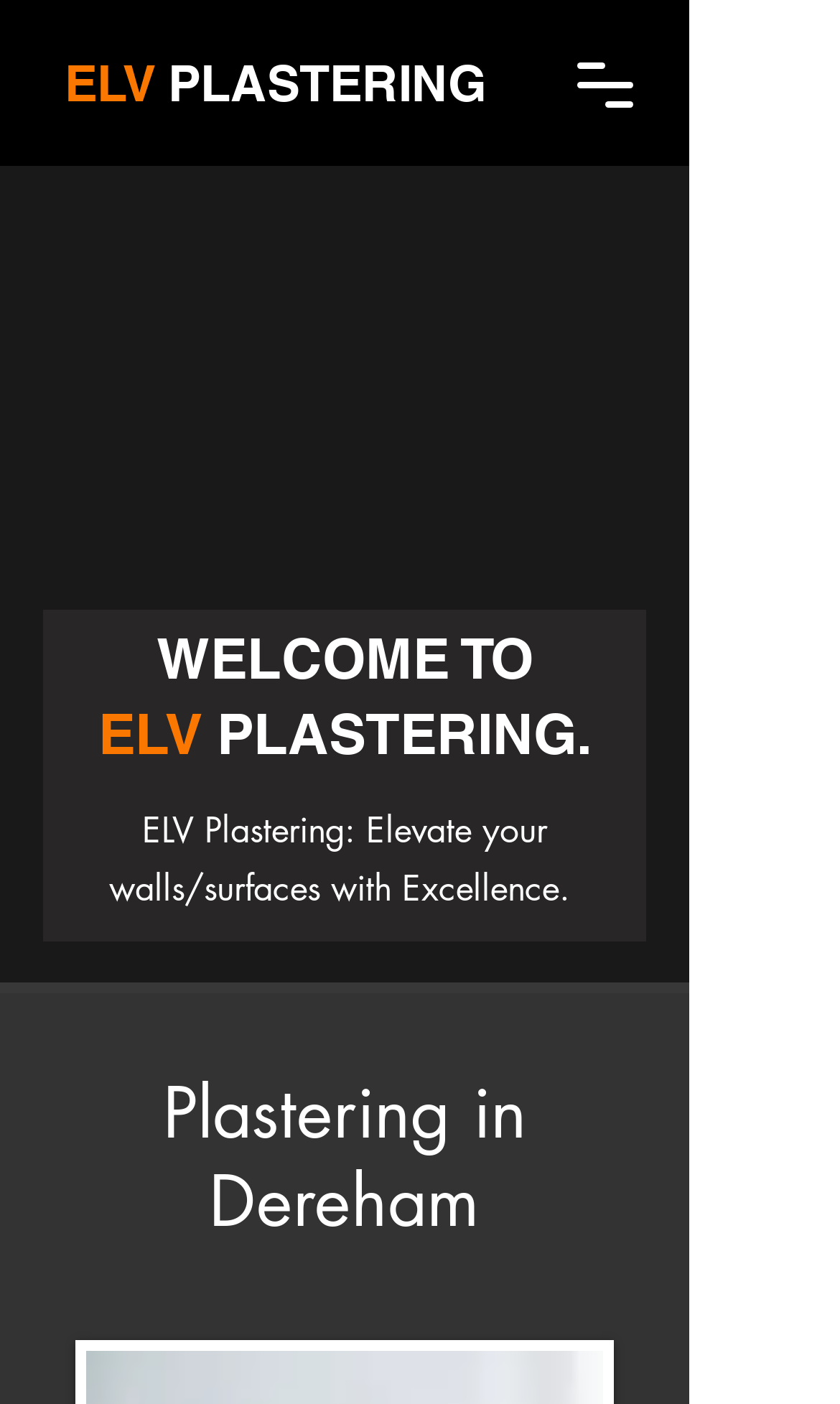What is the tone of the welcome message? Please answer the question using a single word or phrase based on the image.

Friendly